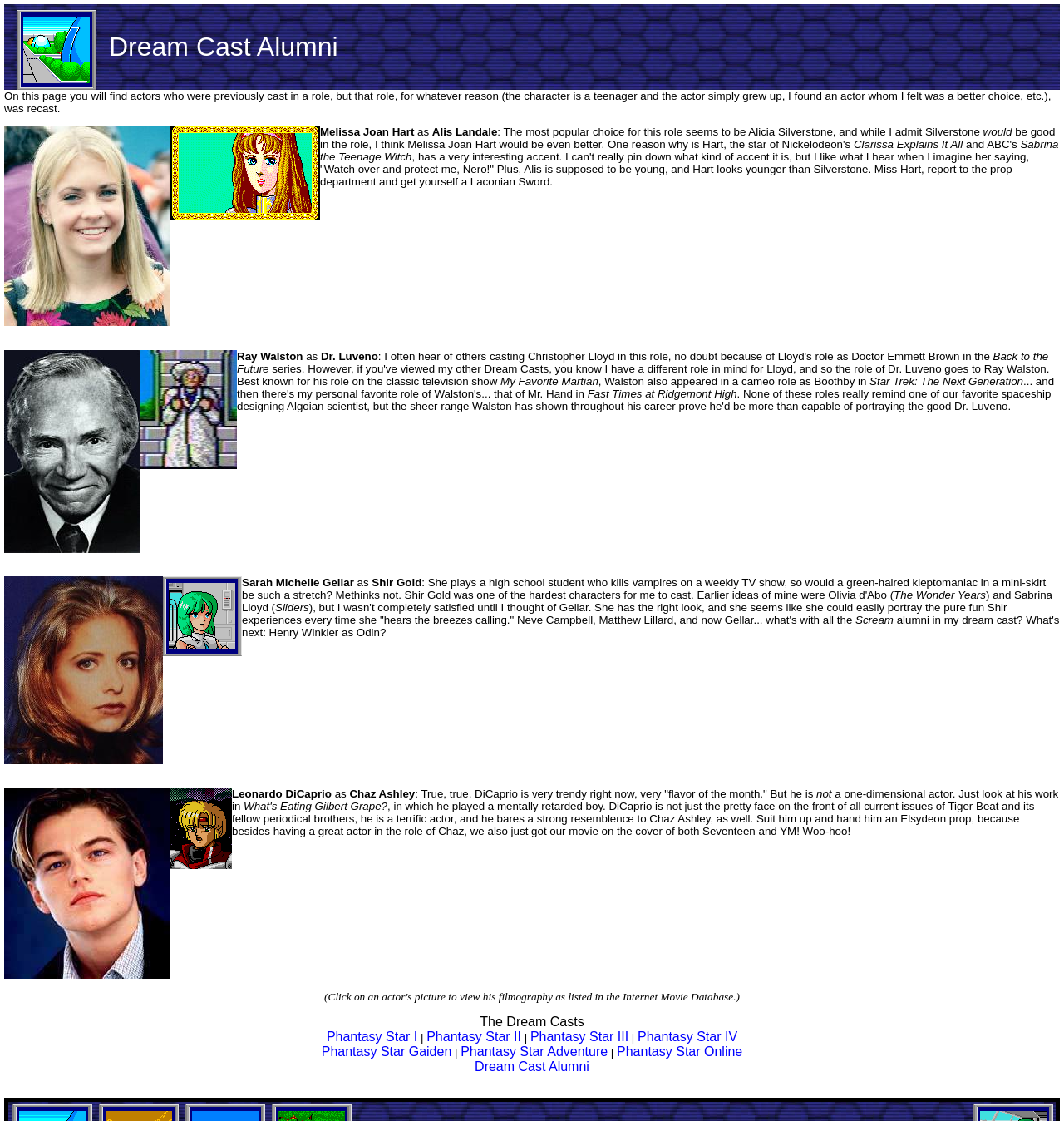Identify the bounding box coordinates of the clickable region necessary to fulfill the following instruction: "View the image of Leonardo DiCaprio". The bounding box coordinates should be four float numbers between 0 and 1, i.e., [left, top, right, bottom].

[0.004, 0.703, 0.16, 0.873]